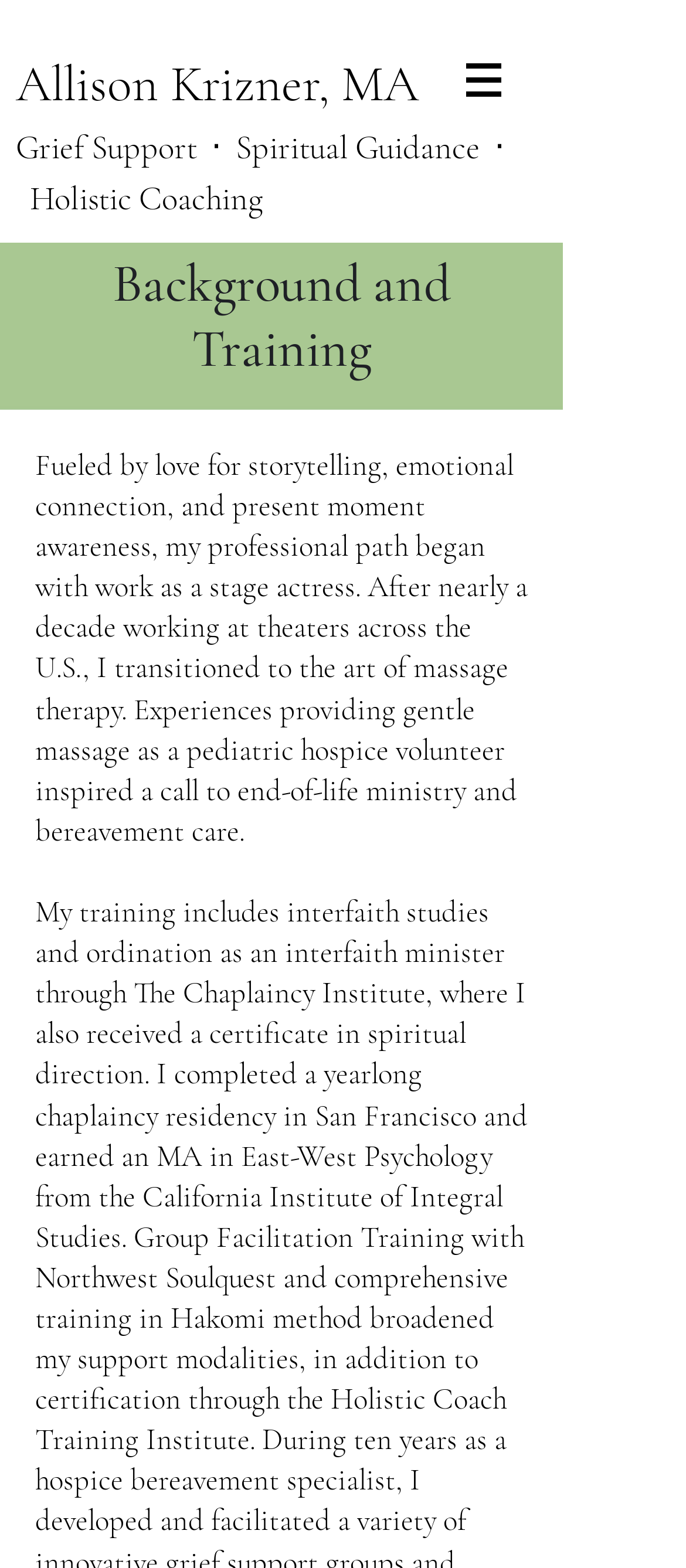Answer the question with a single word or phrase: 
What is the theme of the banner image?

Dark Blue